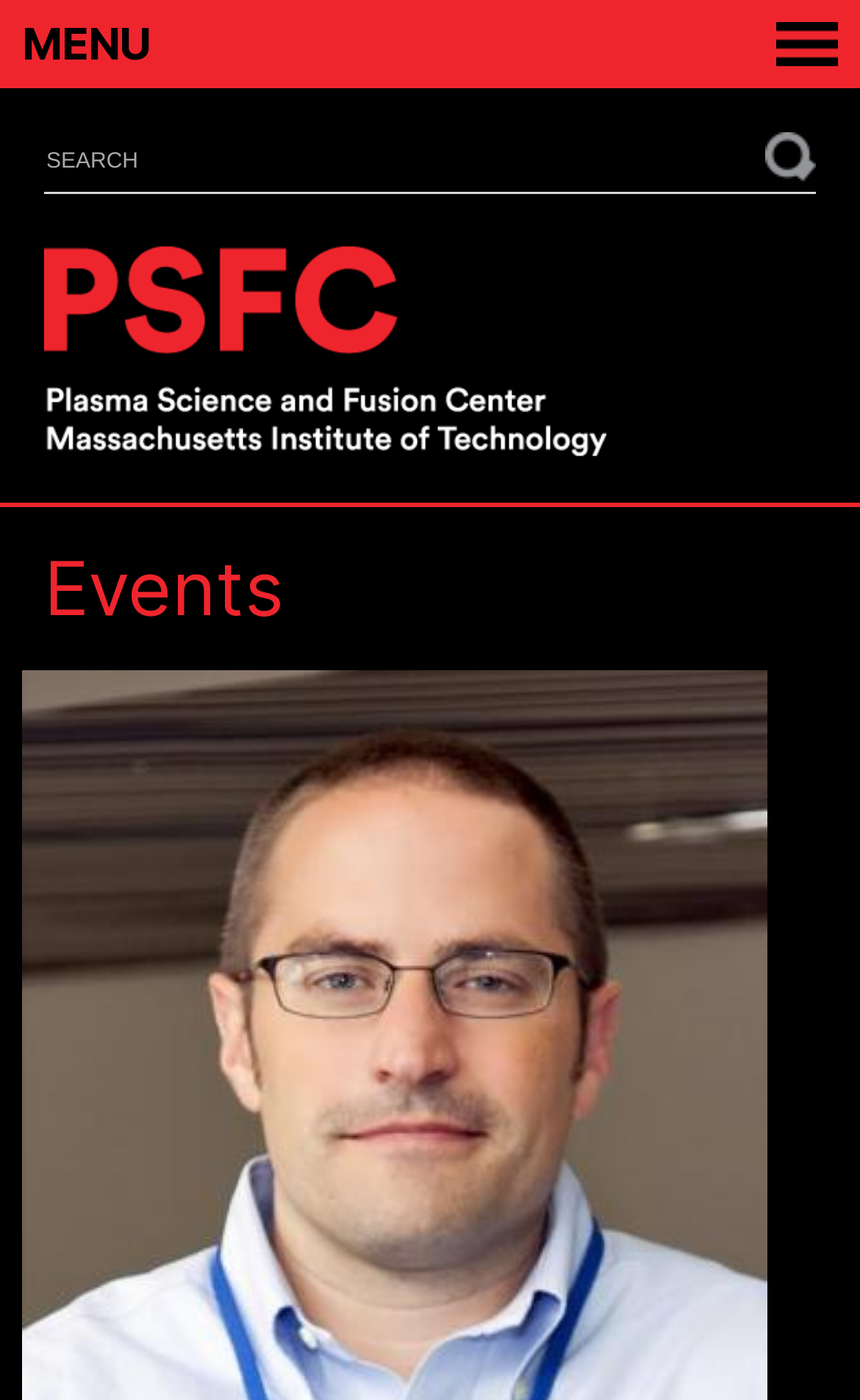Describe in detail what you see on the webpage.

The webpage is about the Plasma Science and Fusion Center (PSFC) at MIT, specifically showcasing an event titled "Testing predictions of electron scale pedestal turbulence in DIII-D H-modes". 

At the top of the page, there is a menu link labeled "MENU" that spans the entire width of the page. Below it, there is a search bar where users can enter terms to search for, accompanied by a "Go" button to the right. 

Further down, the page features a prominent link to the Plasma Science and Fusion Center, accompanied by an image of the center's logo. This section takes up a significant portion of the page's width.

The main content of the page is categorized under the "Events" heading, which is positioned below the search bar and the center's logo. Within this section, there is a link to the "Events" page, suggesting that users can access more event listings from there.